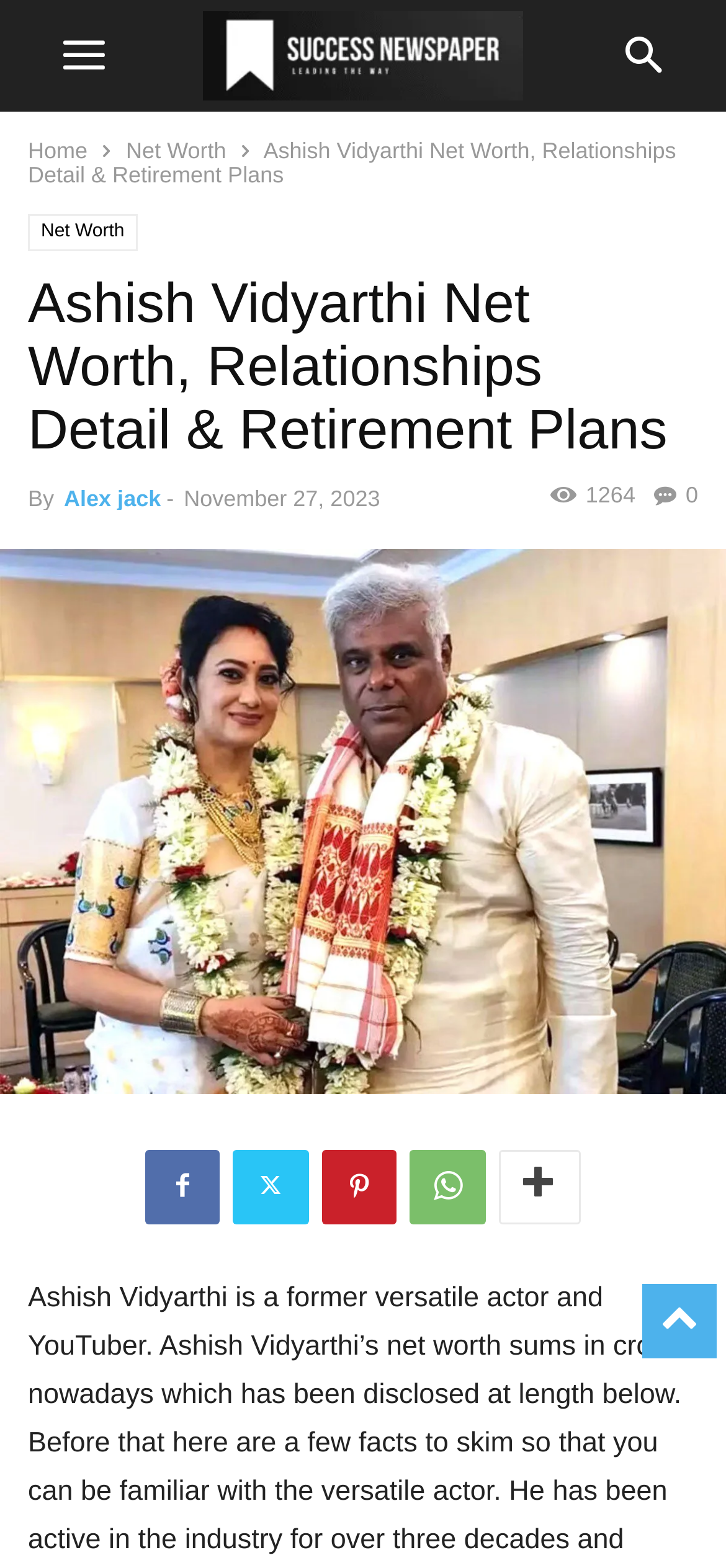Write an exhaustive caption that covers the webpage's main aspects.

The webpage is about Ashish Vidyarthi's net worth, relationships, and retirement plans. At the top, there is a logo image of "Successnewspaper" taking up about half of the width. Below the logo, there are two links, "Home" and "Net Worth", aligned horizontally. 

To the right of these links, there is a heading that spans almost the entire width, displaying the title "Ashish Vidyarthi Net Worth, Relationships Detail & Retirement Plans". Below this heading, there is a section with the author's name "Alex jack" and the publication date "November 27, 2023". 

On the left side, there is a large section dedicated to the main content, which includes an image related to Ashish Vidyarthi's net worth, taking up about half of the height. Above this image, there is a link to "Ashish Vidyarthi Net Worth". 

At the bottom, there are five social media links, represented by icons, aligned horizontally. Additionally, there is a text "1264" near the social media links, likely indicating the number of views or shares.